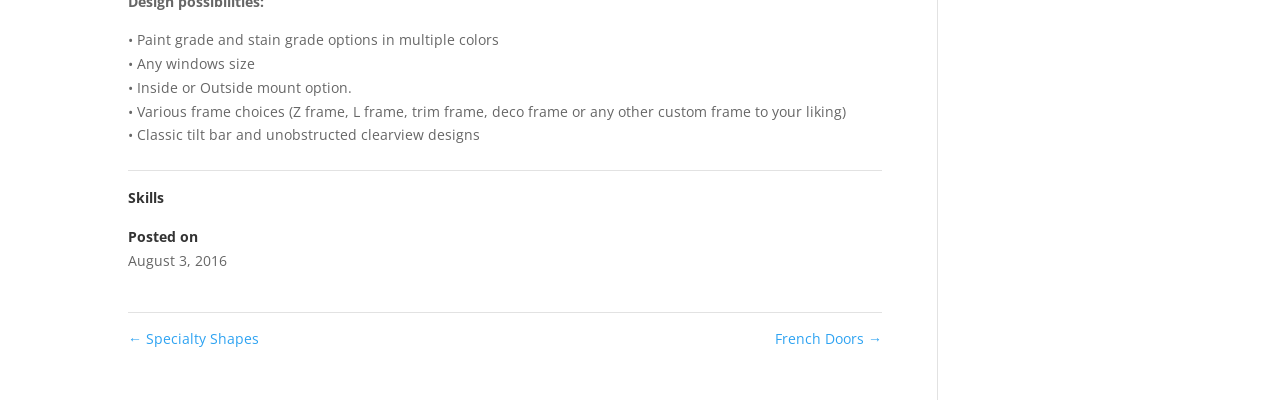Please reply to the following question using a single word or phrase: 
What is the date of the post?

August 3, 2016